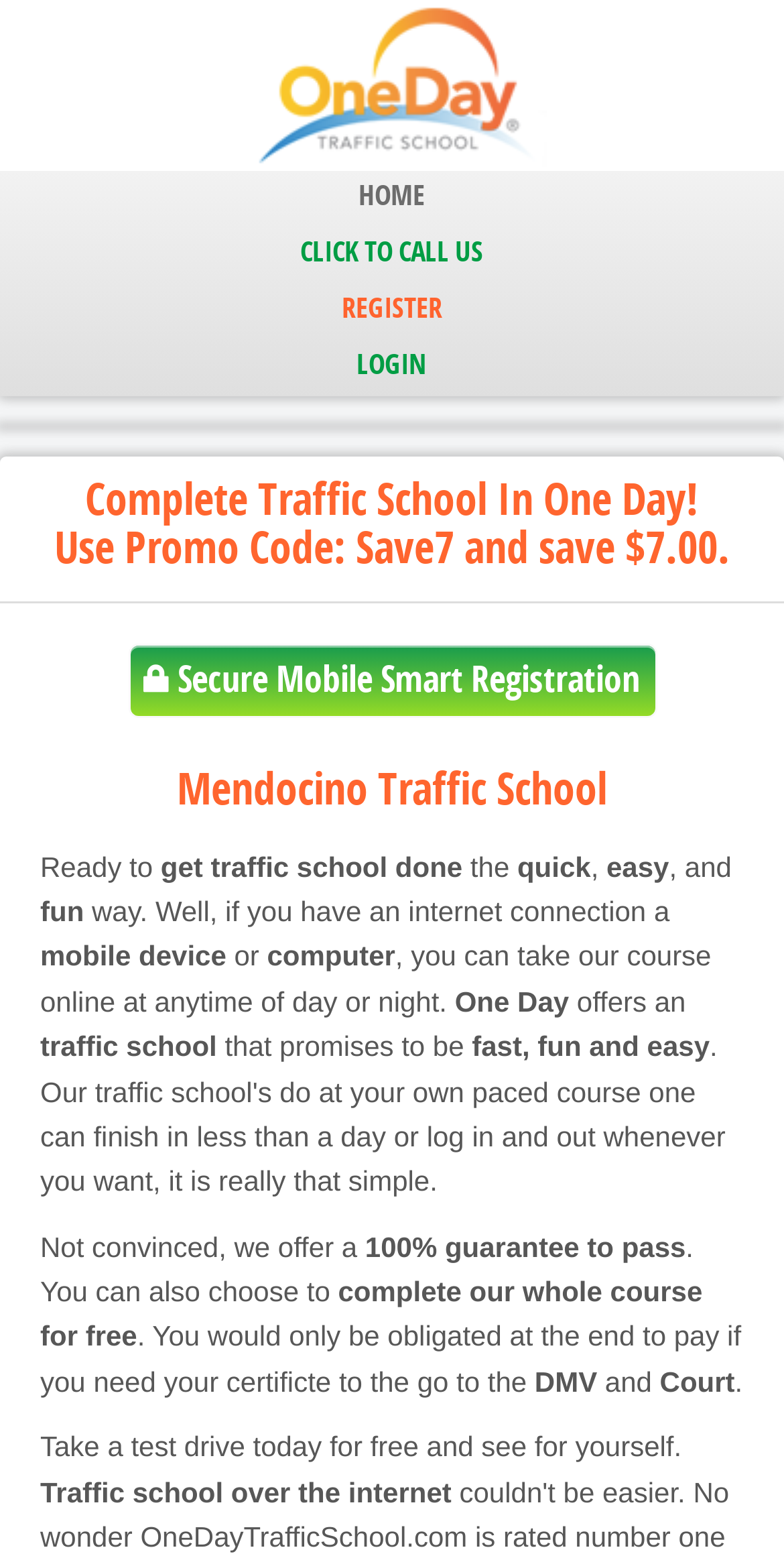Write an exhaustive caption that covers the webpage's main aspects.

The webpage is about One Day Traffic School, which offers a fast, fun, and easy experience for traffic school in Mendocino county. At the top of the page, there are four links: "HOME", "CLICK TO CALL US", "REGISTER", and "LOGIN", aligned horizontally across the top of the page.

Below these links, there is a heading that reads "Complete Traffic School In One Day! Use Promo Code: Save7 and save $7.00." Next to this heading, there is a link with a lock icon, labeled "Secure Mobile Smart Registration".

Further down the page, there is another heading that reads "Mendocino Traffic School". Below this heading, there are several paragraphs of text that describe the benefits of taking the traffic school course online. The text explains that the course can be taken at any time of day or night, and that it promises to be fast, fun, and easy.

The text also mentions a 100% guarantee to pass and the option to complete the whole course for free, with the only obligation being to pay at the end if a certificate is needed. The text also mentions the DMV and Court.

At the bottom of the page, there is a call to action, encouraging users to take a test drive of the course for free and see for themselves. Finally, there is a sentence that summarizes the service, stating "Traffic school over the internet".